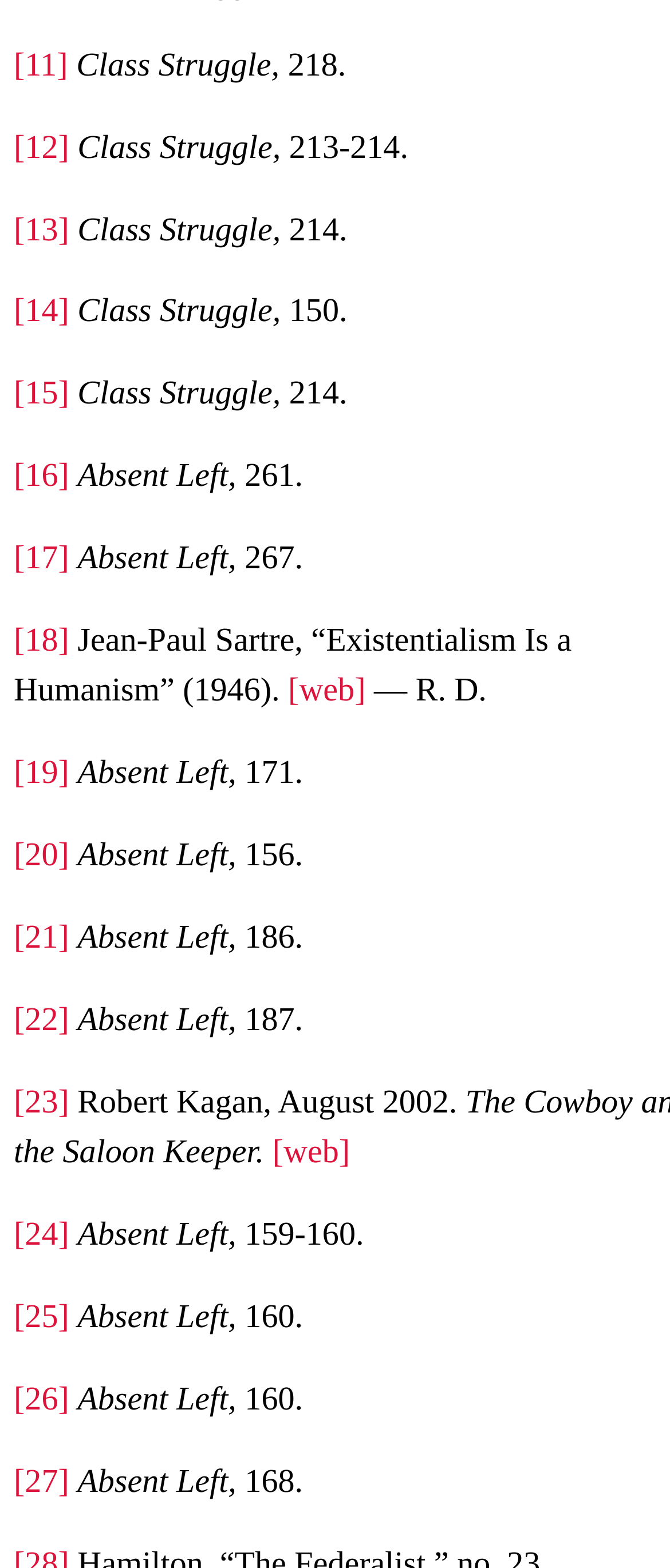What is the text of the first link? Analyze the screenshot and reply with just one word or a short phrase.

[11]